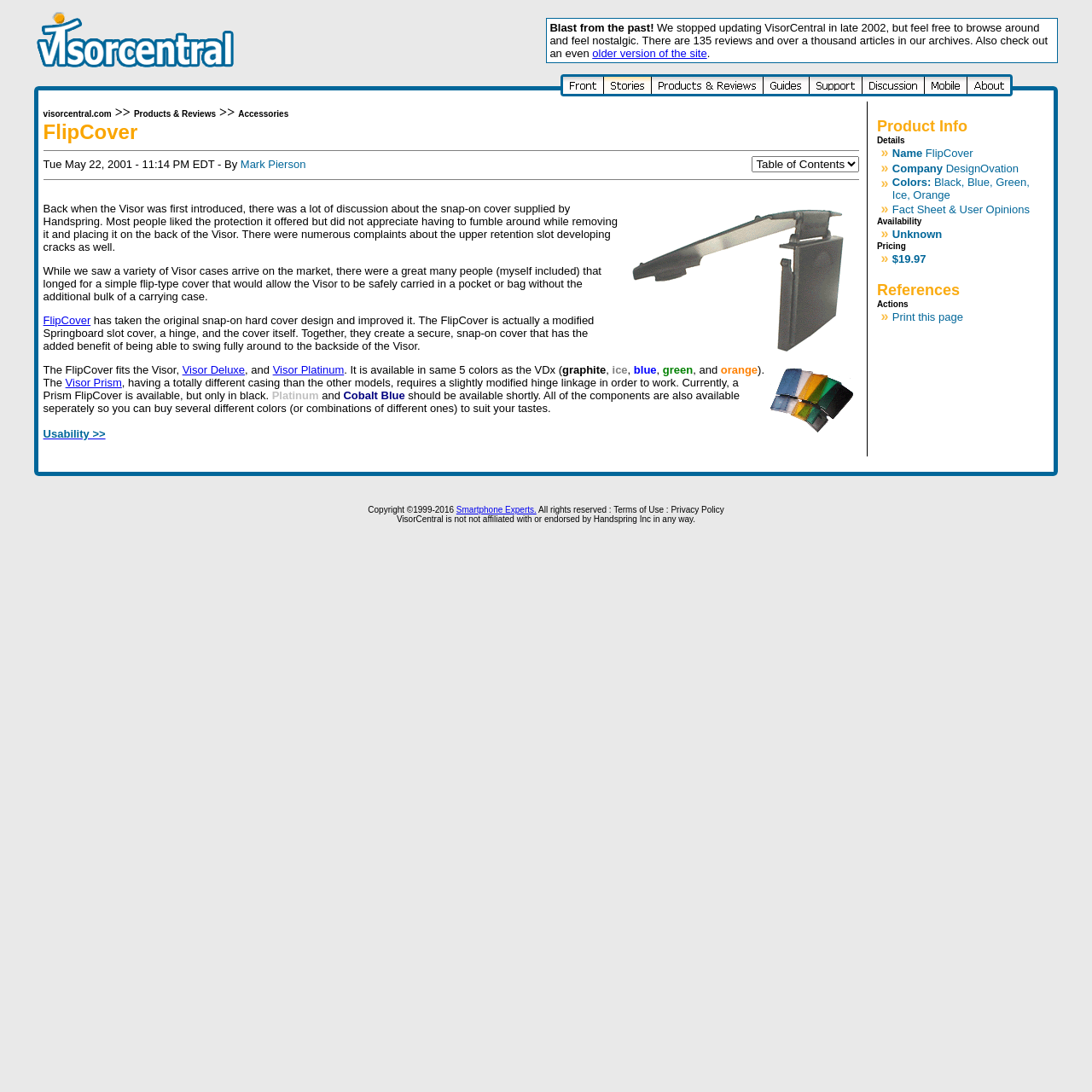Find the bounding box coordinates of the area that needs to be clicked in order to achieve the following instruction: "view the image of FlipCover". The coordinates should be specified as four float numbers between 0 and 1, i.e., [left, top, right, bottom].

[0.572, 0.189, 0.783, 0.329]